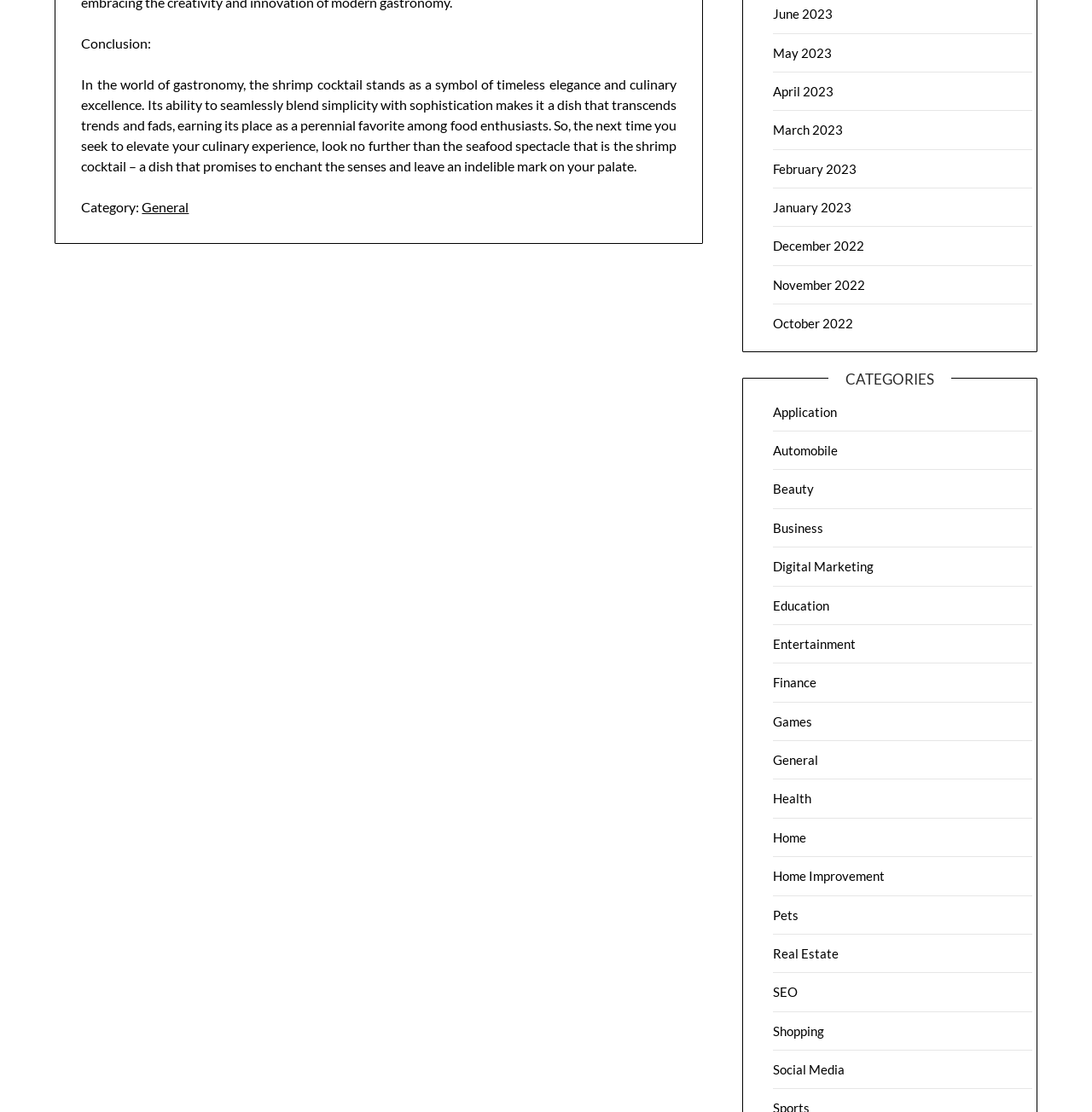What is the purpose of the links on the right side of the webpage?
Respond to the question with a single word or phrase according to the image.

To navigate to different months